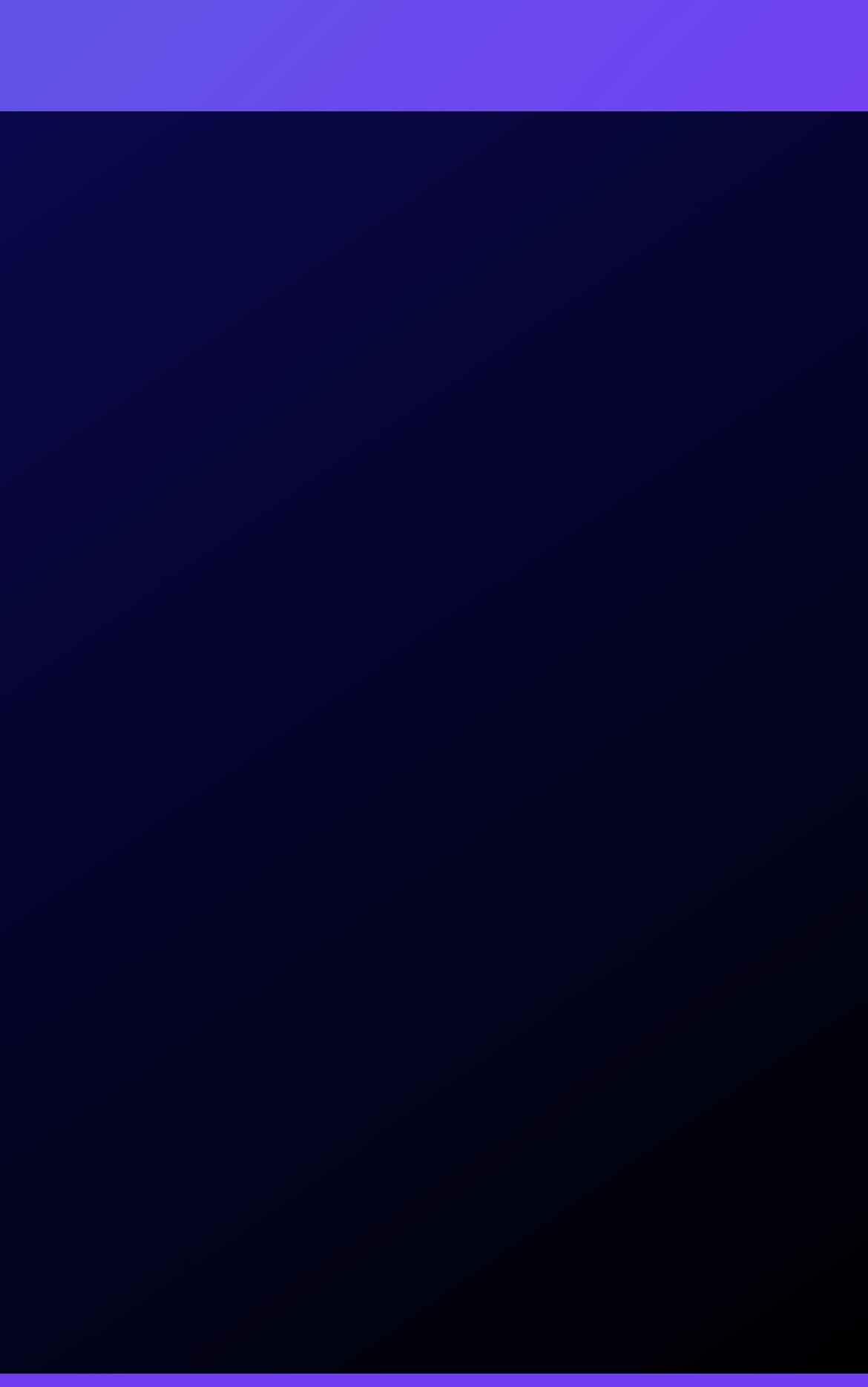What year is the copyright reserved?
Can you provide an in-depth and detailed response to the question?

The answer can be found in the StaticText element with ID 187, which states 'ICOLINK.COM 2024 © All Rights Reserved'.